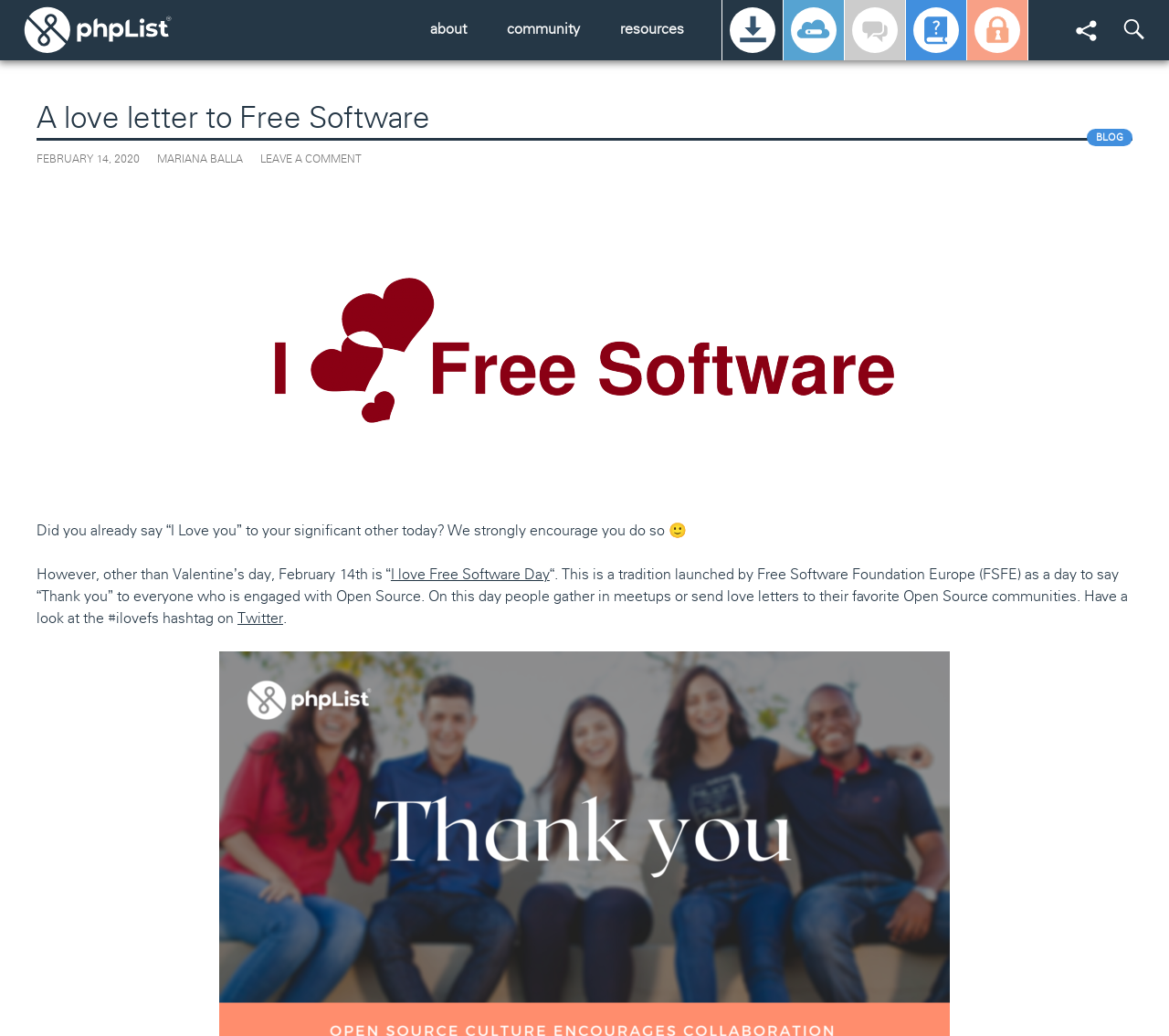Highlight the bounding box of the UI element that corresponds to this description: "I love Free Software Day".

[0.334, 0.546, 0.47, 0.563]